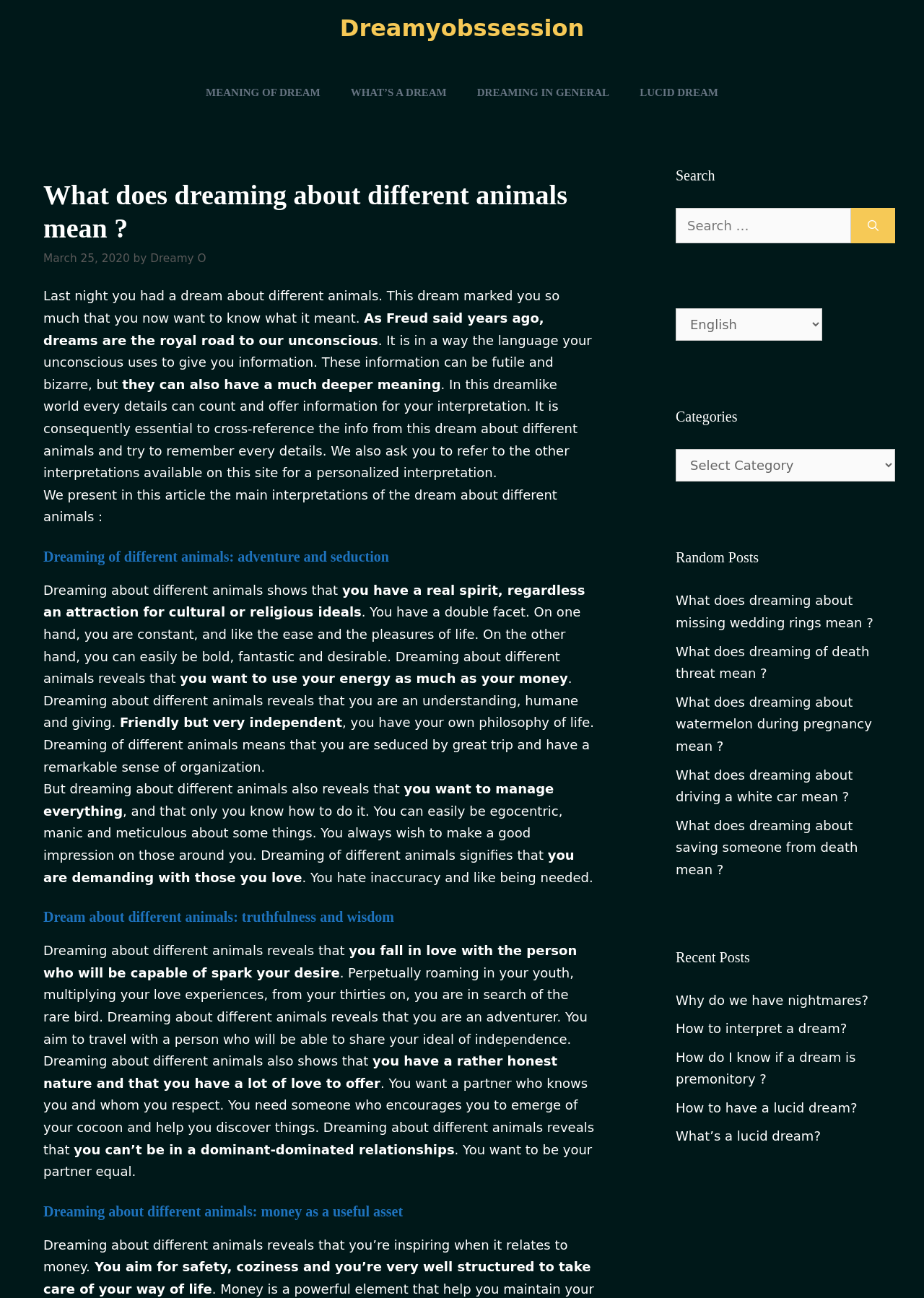Please identify the bounding box coordinates of the clickable element to fulfill the following instruction: "Add to cart". The coordinates should be four float numbers between 0 and 1, i.e., [left, top, right, bottom].

None